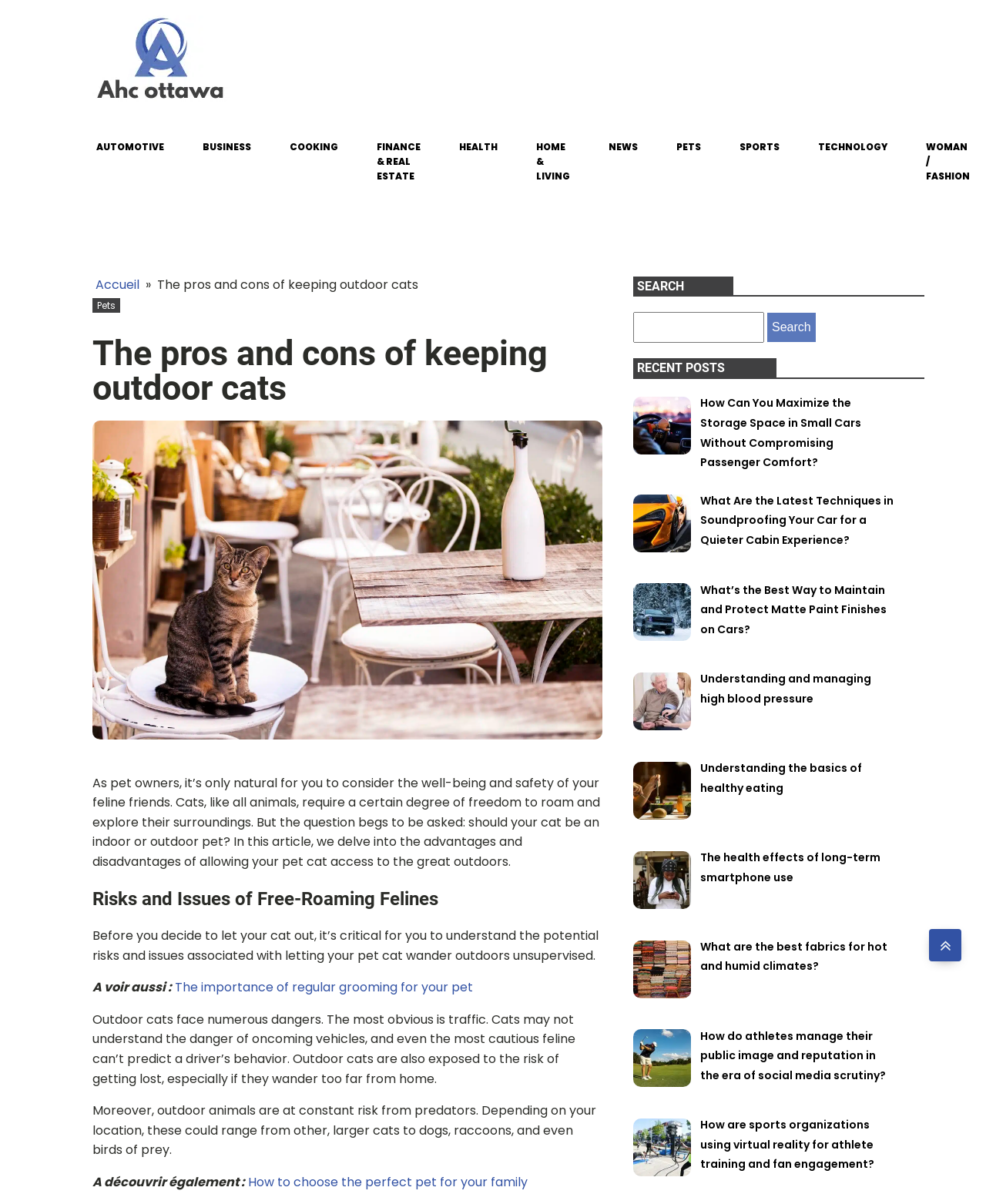What is the topic of the article?
Please describe in detail the information shown in the image to answer the question.

The topic of the article can be determined by reading the heading 'The pros and cons of keeping outdoor cats' and the introductory paragraph that discusses the well-being and safety of feline friends.